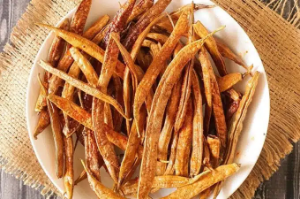What is the texture of the sun-dried guvar? Observe the screenshot and provide a one-word or short phrase answer.

Crunchy